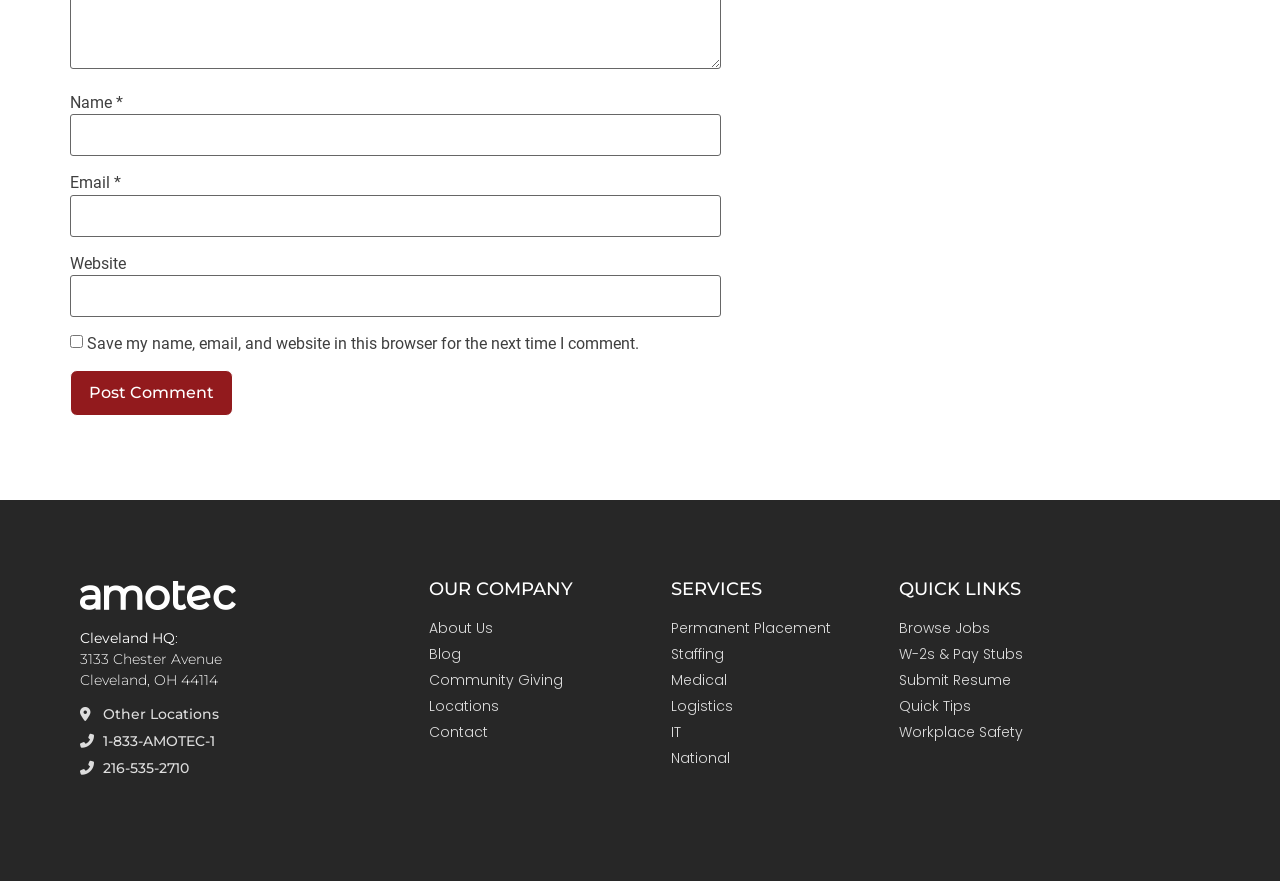How many links are there under 'OUR COMPANY'?
From the image, respond with a single word or phrase.

5